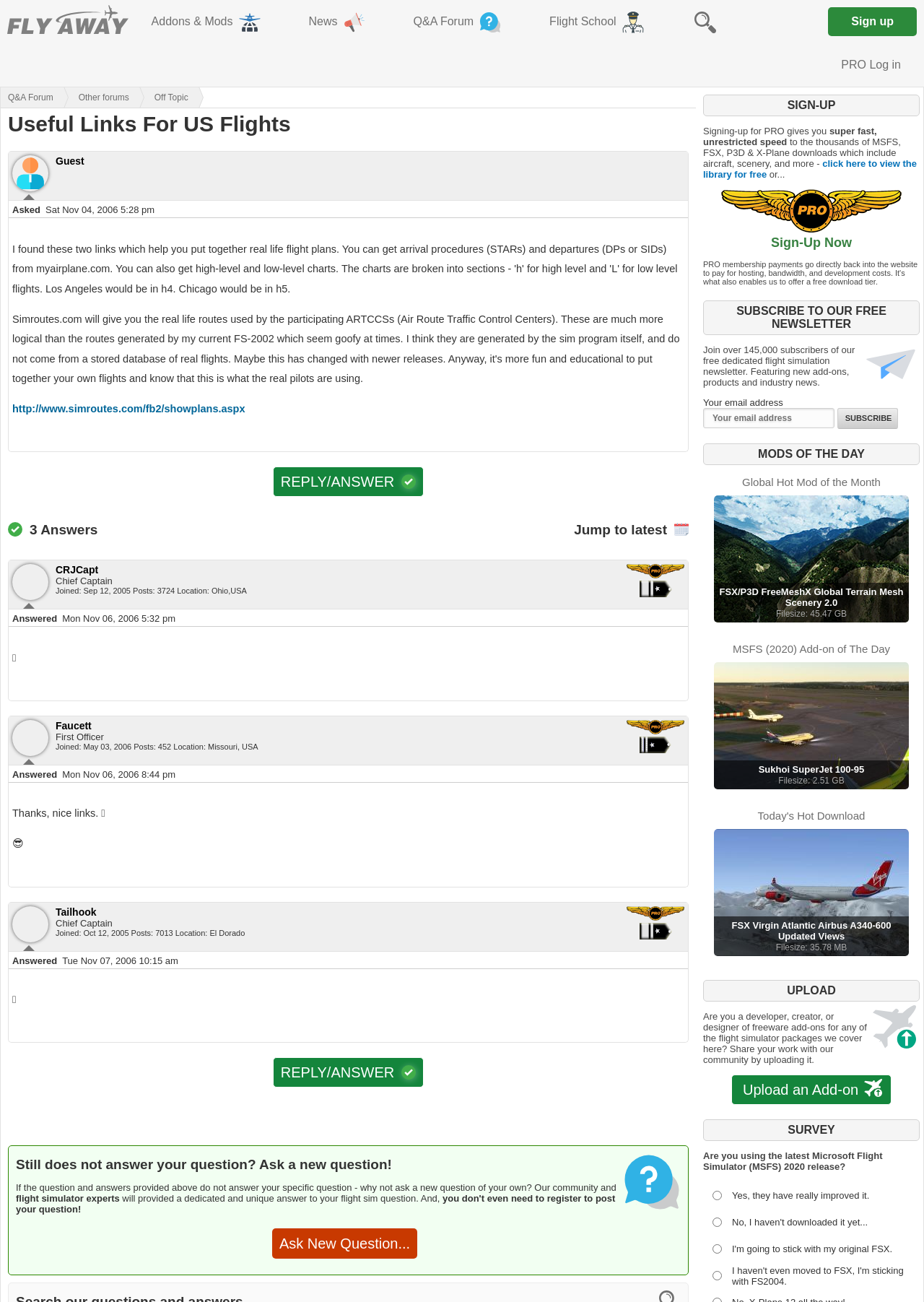Please locate the bounding box coordinates of the element's region that needs to be clicked to follow the instruction: "Search for something". The bounding box coordinates should be provided as four float numbers between 0 and 1, i.e., [left, top, right, bottom].

[0.724, 0.0, 0.802, 0.033]